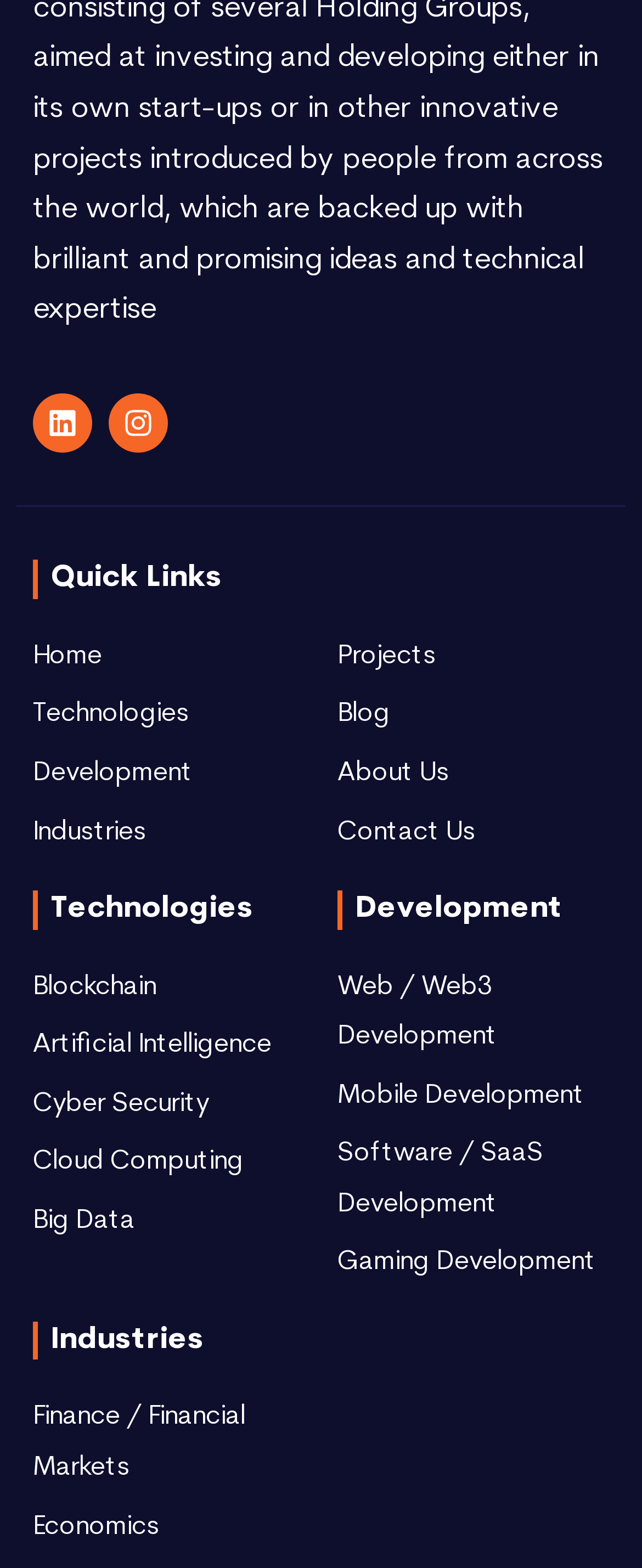How many development categories are there?
Using the screenshot, give a one-word or short phrase answer.

4